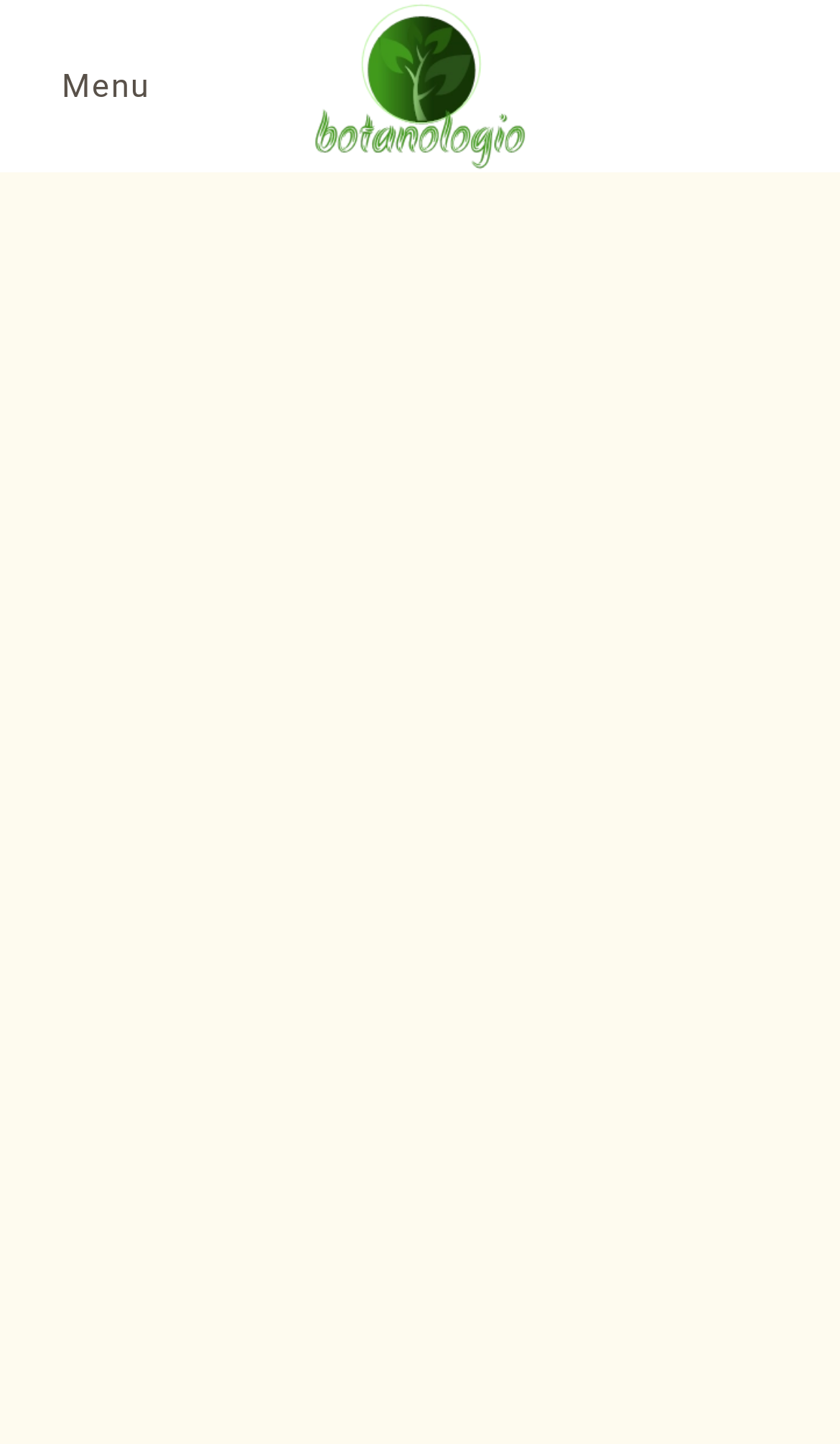Provide the bounding box coordinates for the UI element described in this sentence: "Skip to main content". The coordinates should be four float values between 0 and 1, i.e., [left, top, right, bottom].

[0.115, 0.069, 0.533, 0.103]